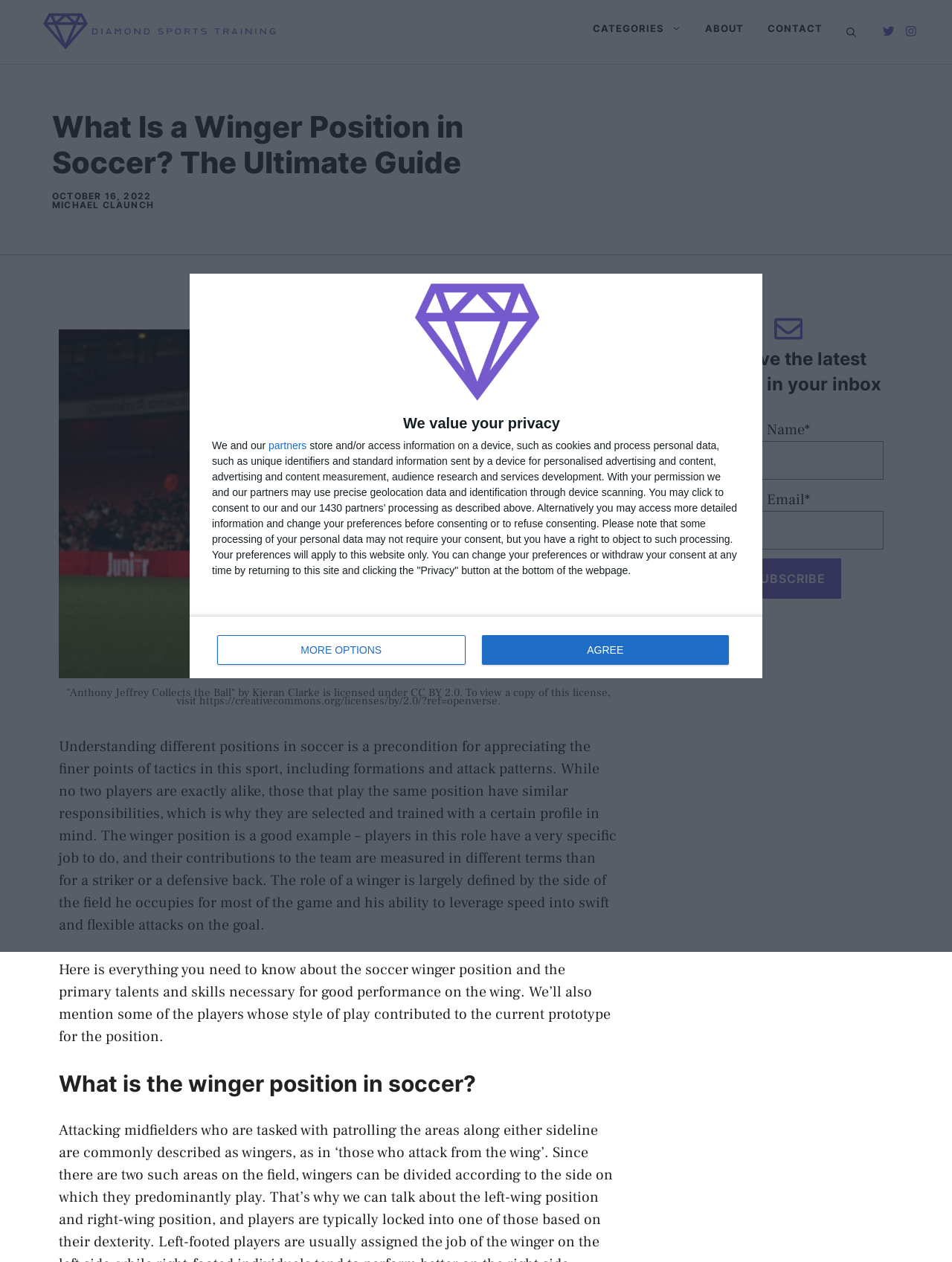Please identify the coordinates of the bounding box for the clickable region that will accomplish this instruction: "Enter your name in the input field".

[0.729, 0.35, 0.928, 0.38]